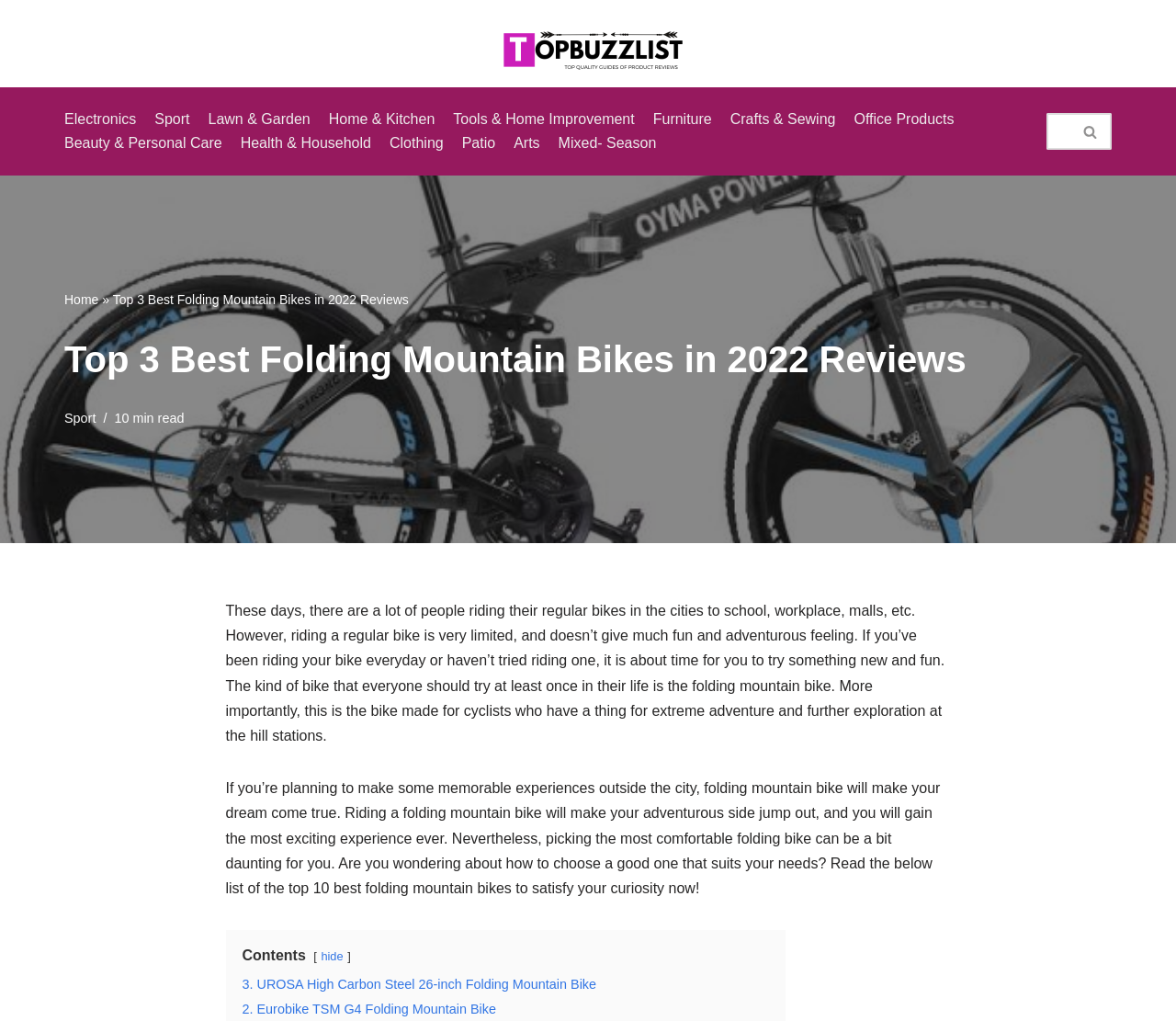Please identify the bounding box coordinates of the clickable element to fulfill the following instruction: "Skip to content". The coordinates should be four float numbers between 0 and 1, i.e., [left, top, right, bottom].

[0.0, 0.029, 0.023, 0.047]